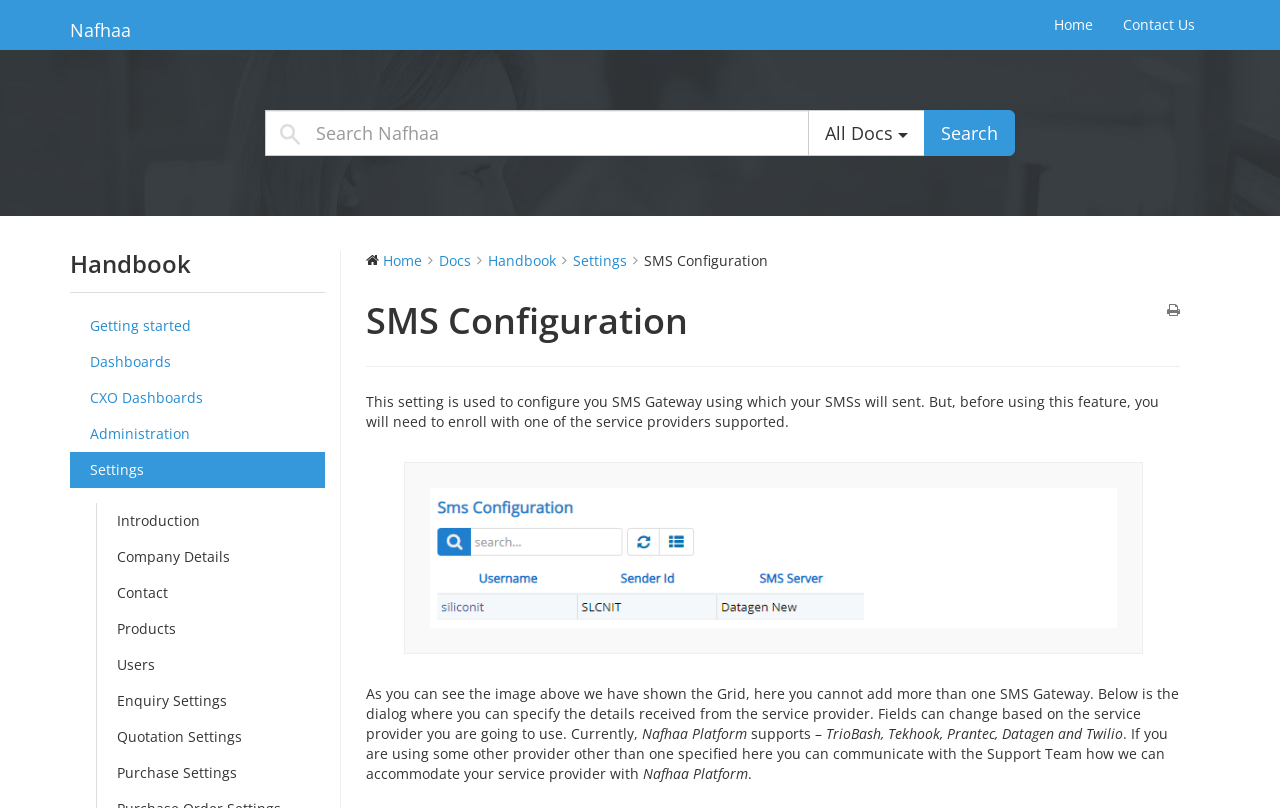Identify the bounding box for the UI element described as: "Getting started". Ensure the coordinates are four float numbers between 0 and 1, formatted as [left, top, right, bottom].

[0.055, 0.382, 0.254, 0.426]